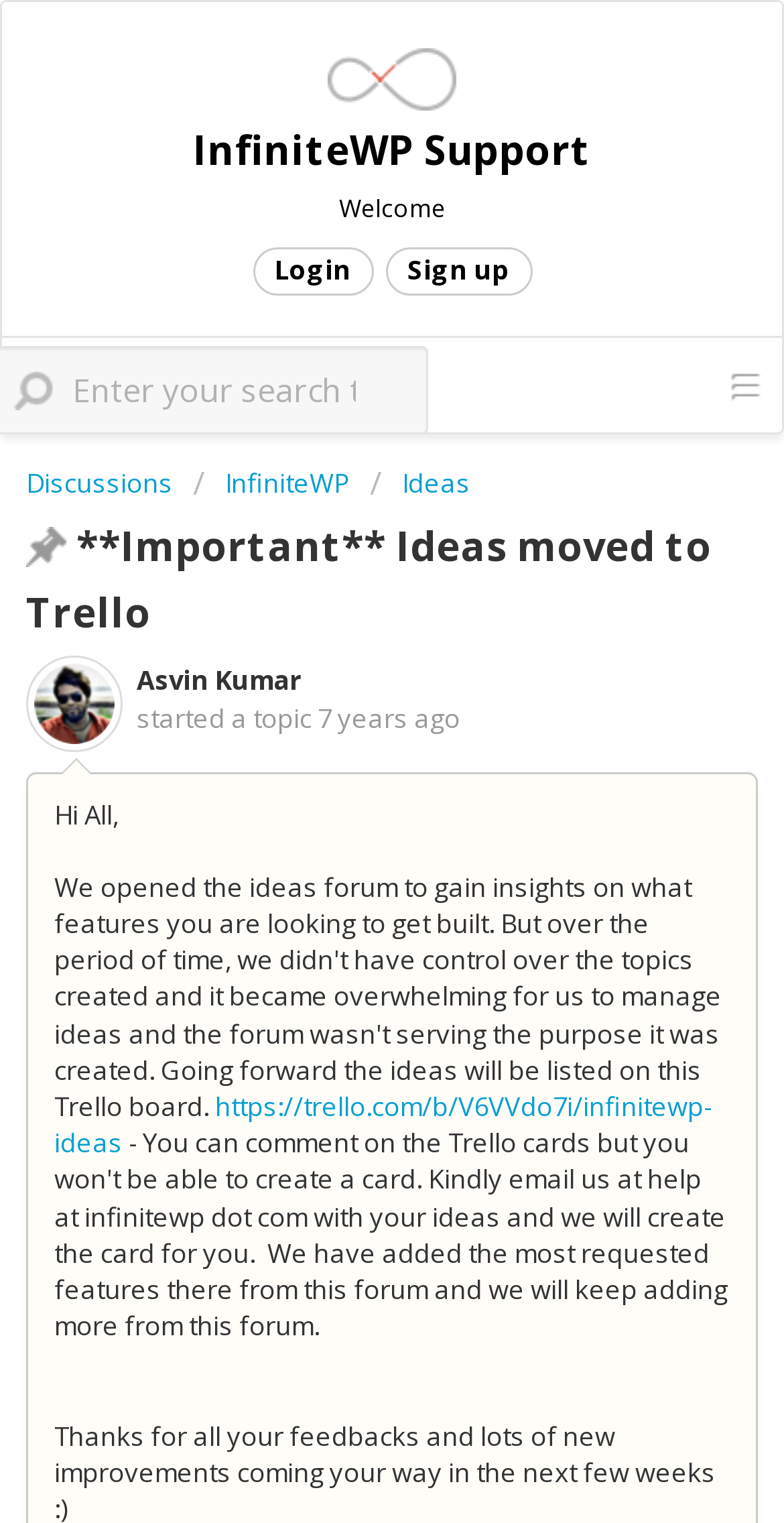Find the bounding box coordinates for the element that must be clicked to complete the instruction: "Click the login button". The coordinates should be four float numbers between 0 and 1, indicated as [left, top, right, bottom].

[0.322, 0.163, 0.476, 0.195]